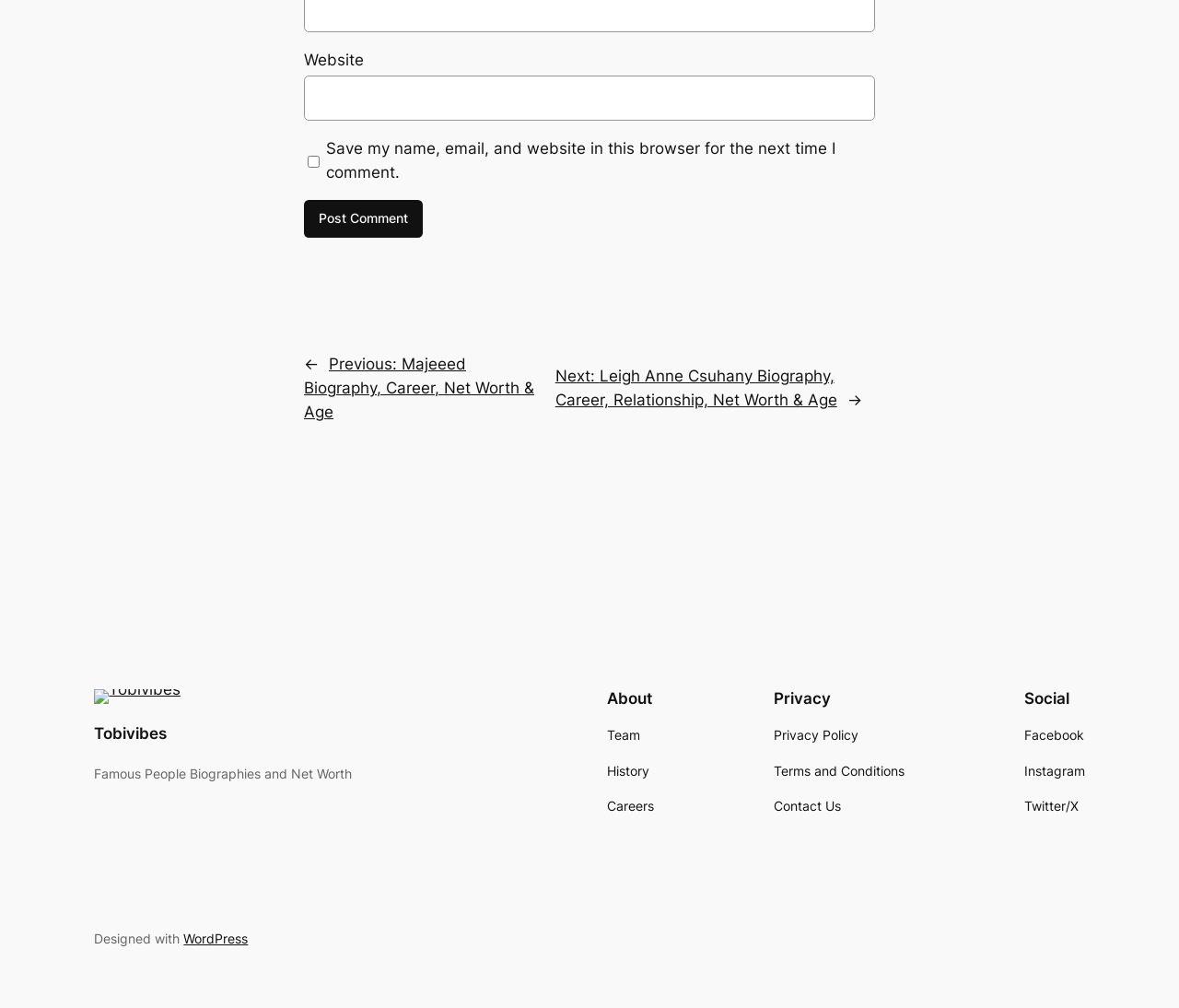Answer the question in a single word or phrase:
What type of content does the website provide?

Biographies and Net Worth